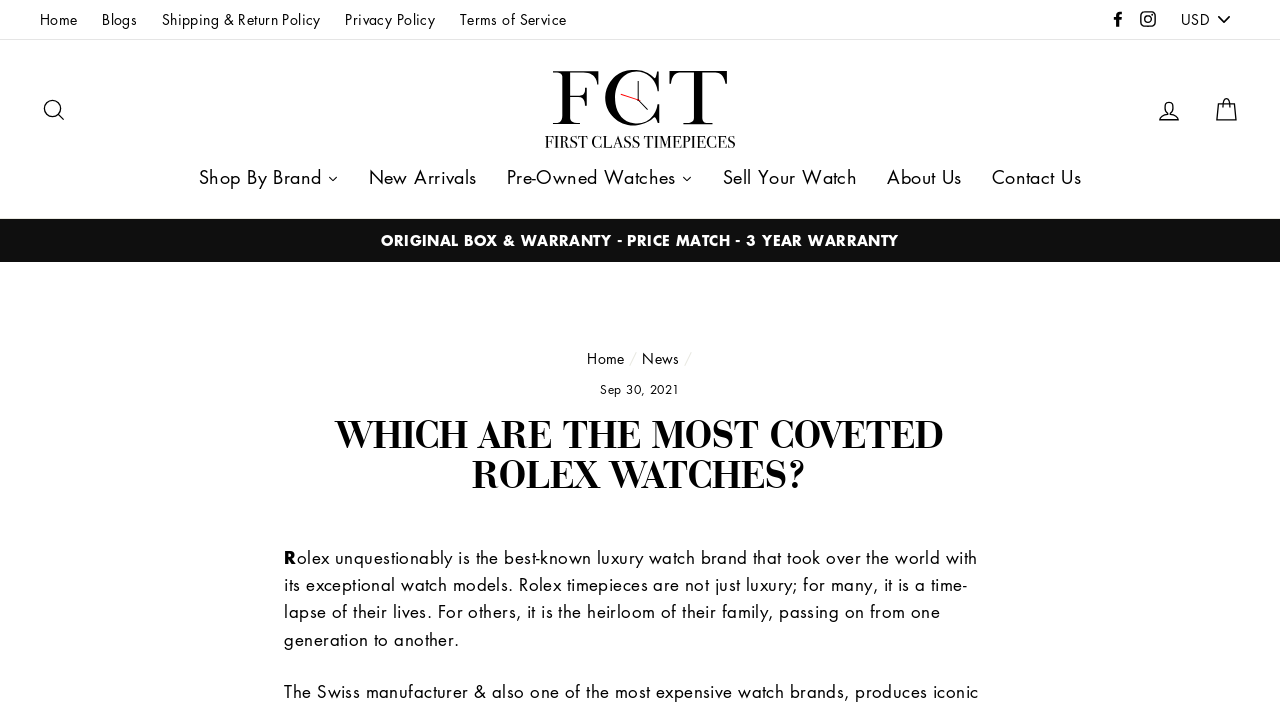What is the brand of watches mentioned in the article?
Using the visual information, reply with a single word or short phrase.

Rolex